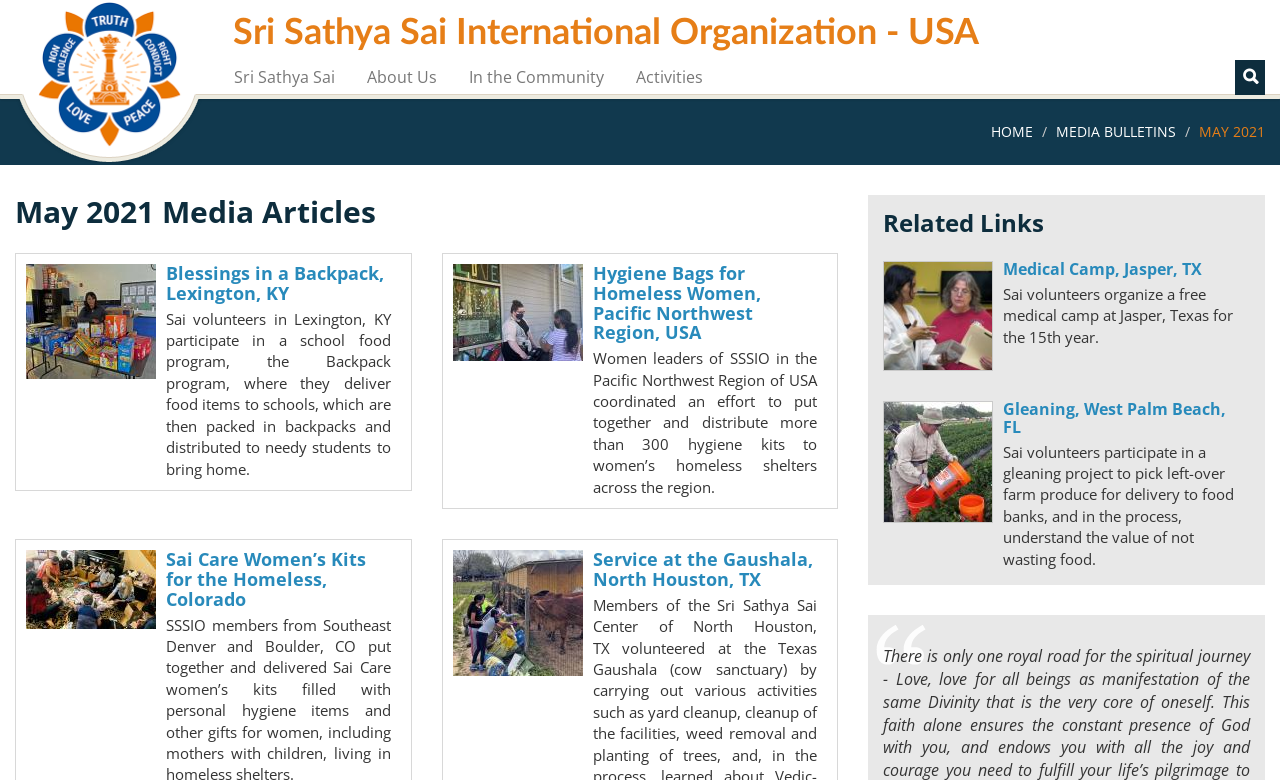What is the name of the organization? Look at the image and give a one-word or short phrase answer.

Sri Sathya Sai International Organization